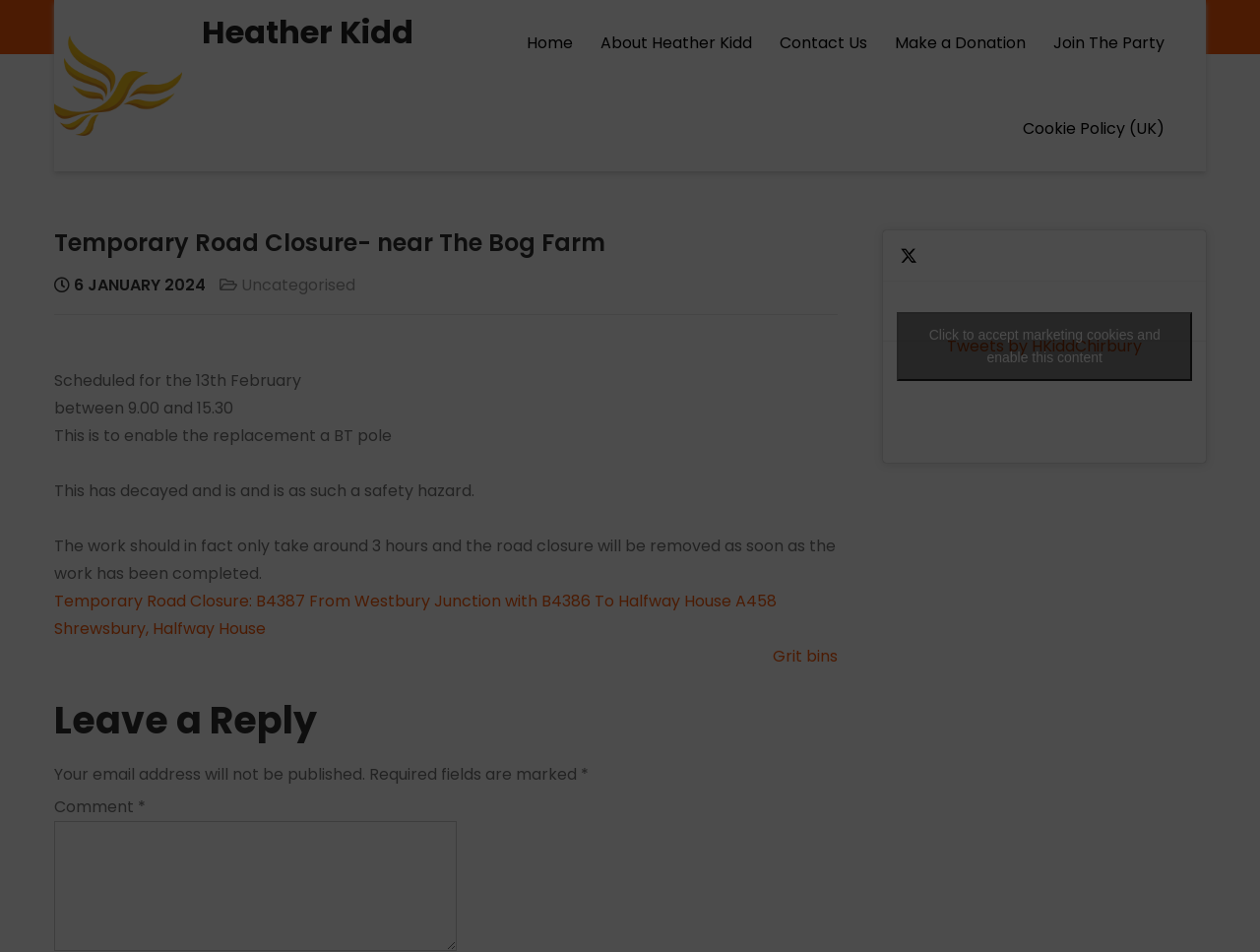Locate the bounding box coordinates of the element that should be clicked to fulfill the instruction: "Click on the 'Home' link".

[0.409, 0.0, 0.464, 0.09]